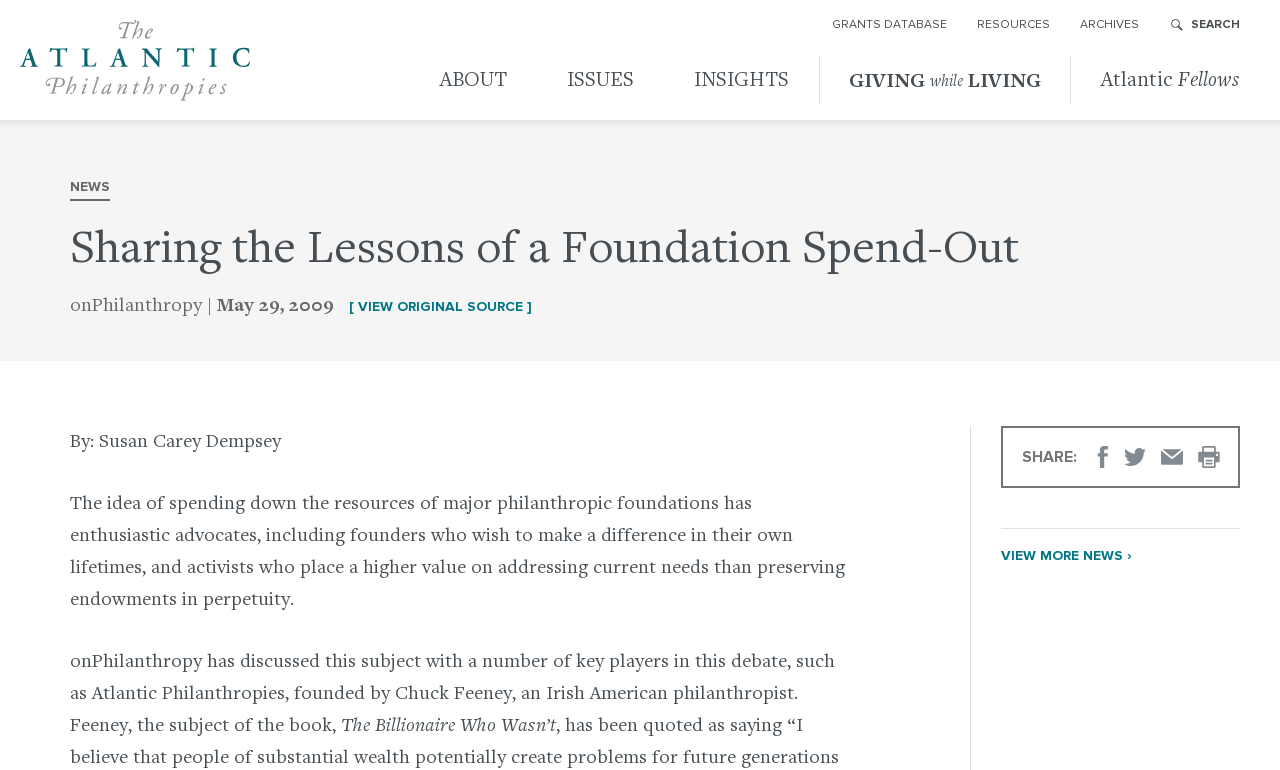Respond to the following query with just one word or a short phrase: 
What is the name of the book mentioned in the article?

The Billionaire Who Wasn’t